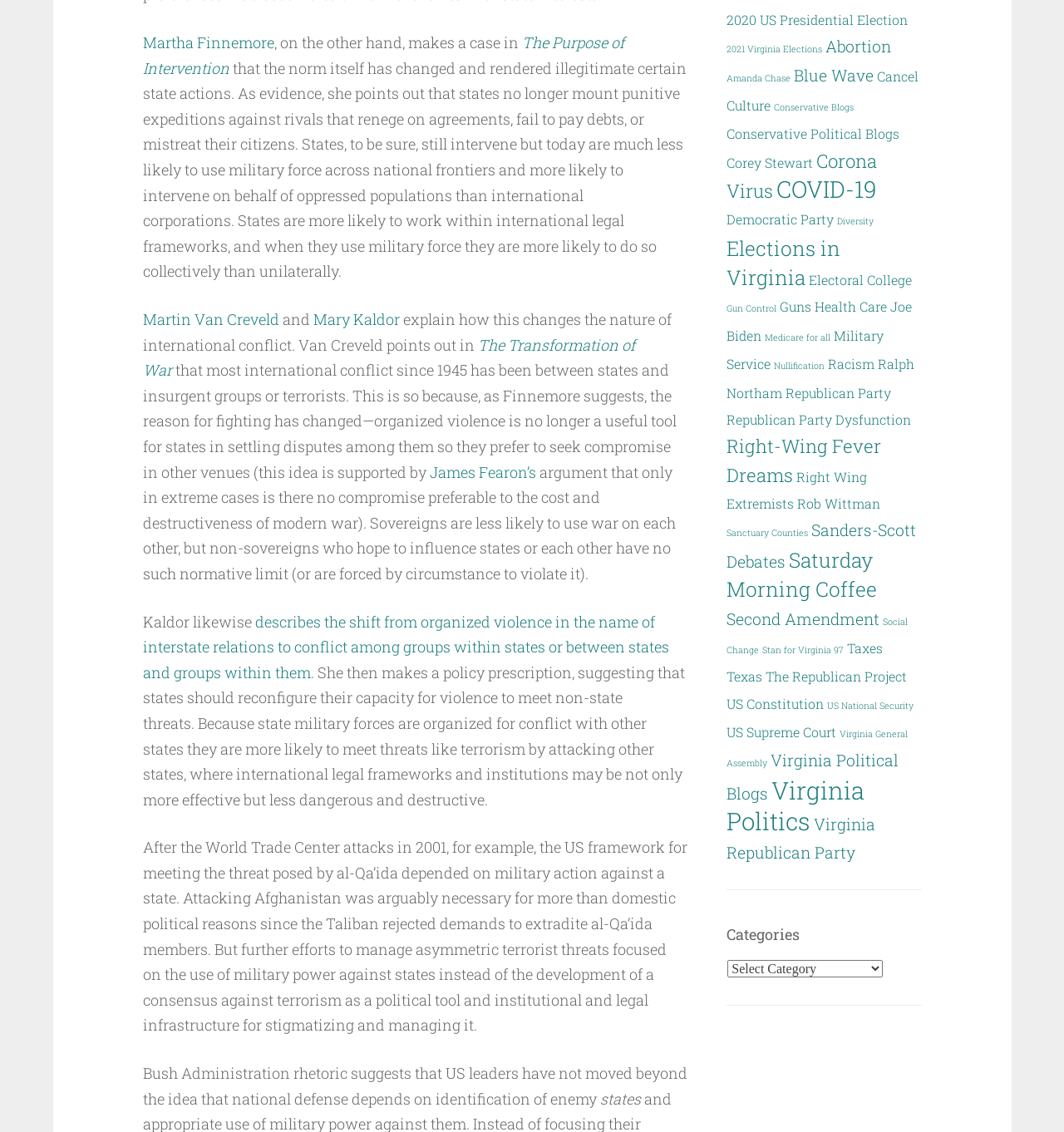What is the topic of the text written by Martha Finnemore?
Based on the screenshot, answer the question with a single word or phrase.

The Purpose of Intervention